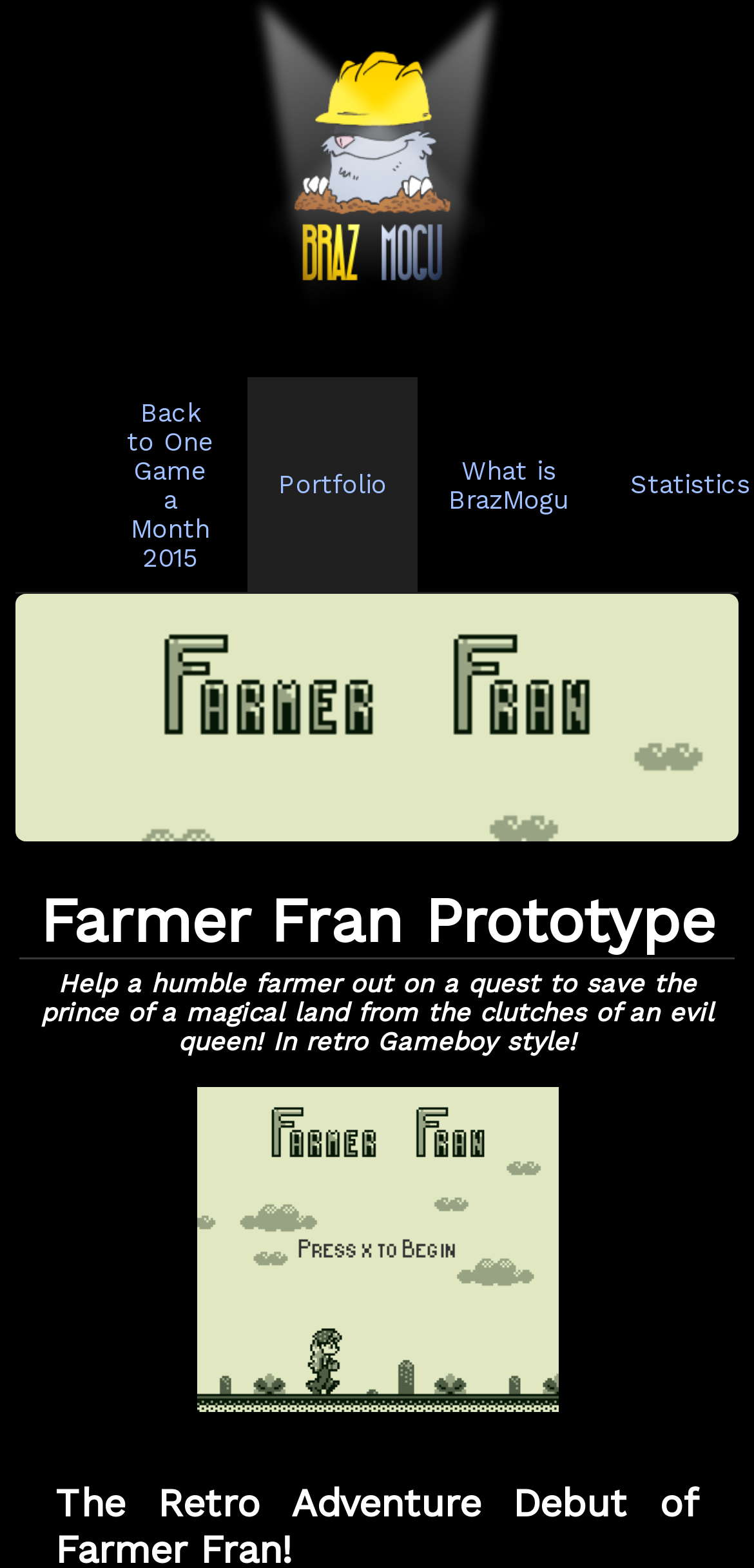How many headings are on the webpage?
Using the image, give a concise answer in the form of a single word or short phrase.

2